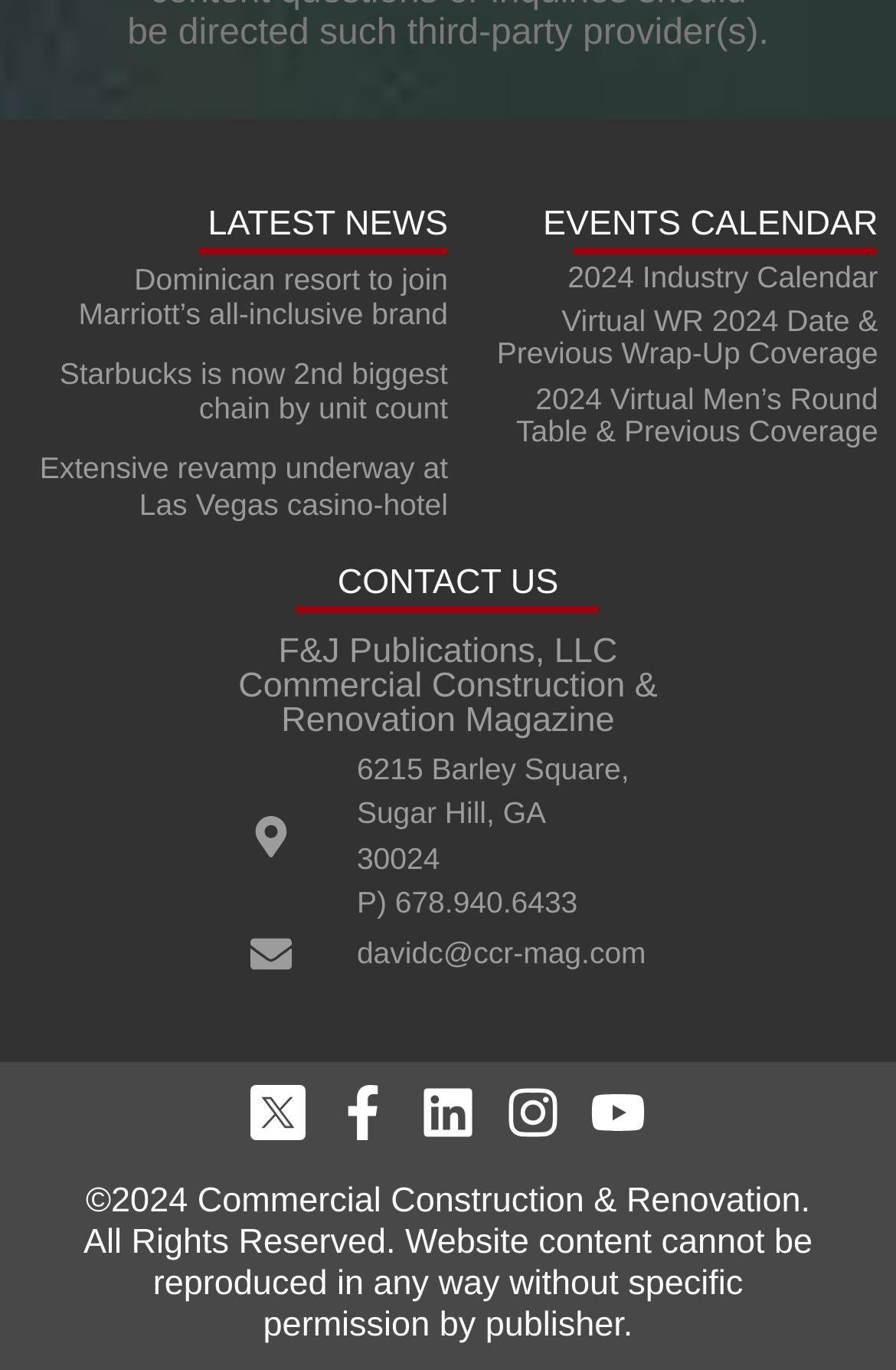Please identify the bounding box coordinates of the element I need to click to follow this instruction: "View extensive revamp underway at Las Vegas casino-hotel".

[0.044, 0.329, 0.5, 0.38]